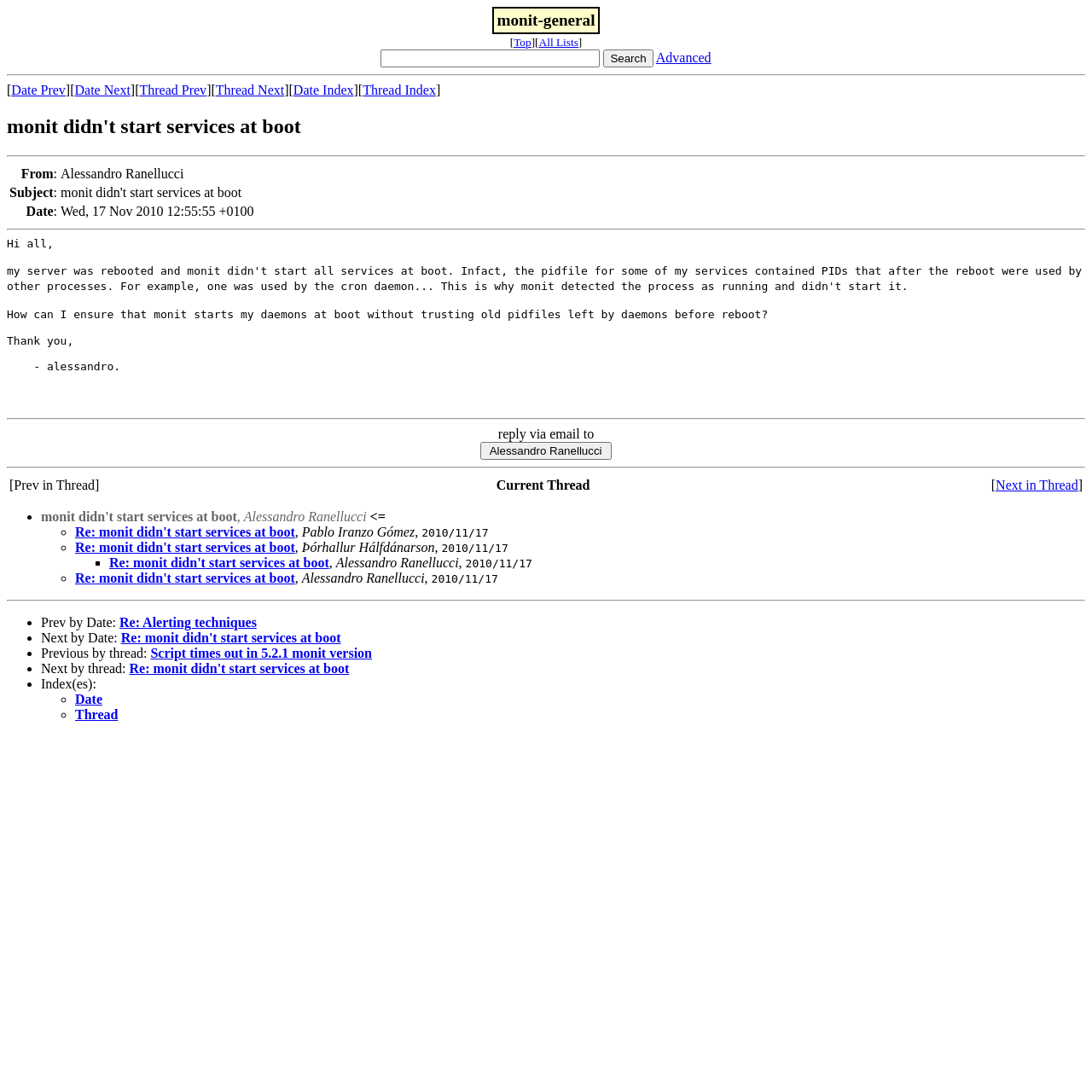Locate the bounding box coordinates of the clickable part needed for the task: "Search for something".

[0.349, 0.045, 0.55, 0.062]